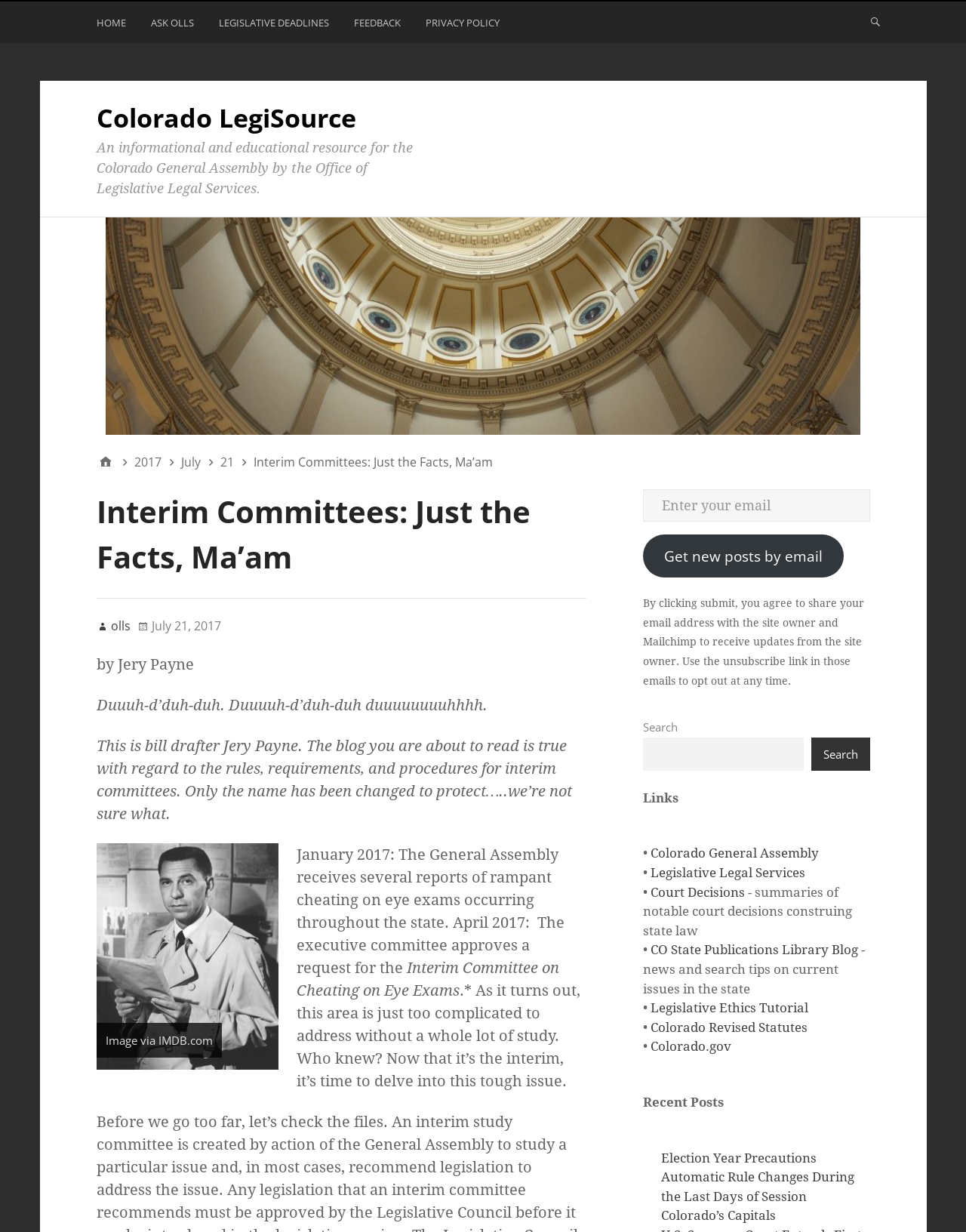Based on the image, provide a detailed response to the question:
What is the topic of the blog post?

The topic of the blog post is mentioned in the heading 'Interim Committees: Just the Facts, Ma’am' and also in the text 'This is bill drafter Jery Payne. The blog you are about to read is true with regard to the rules, requirements, and procedures for interim committees.'.